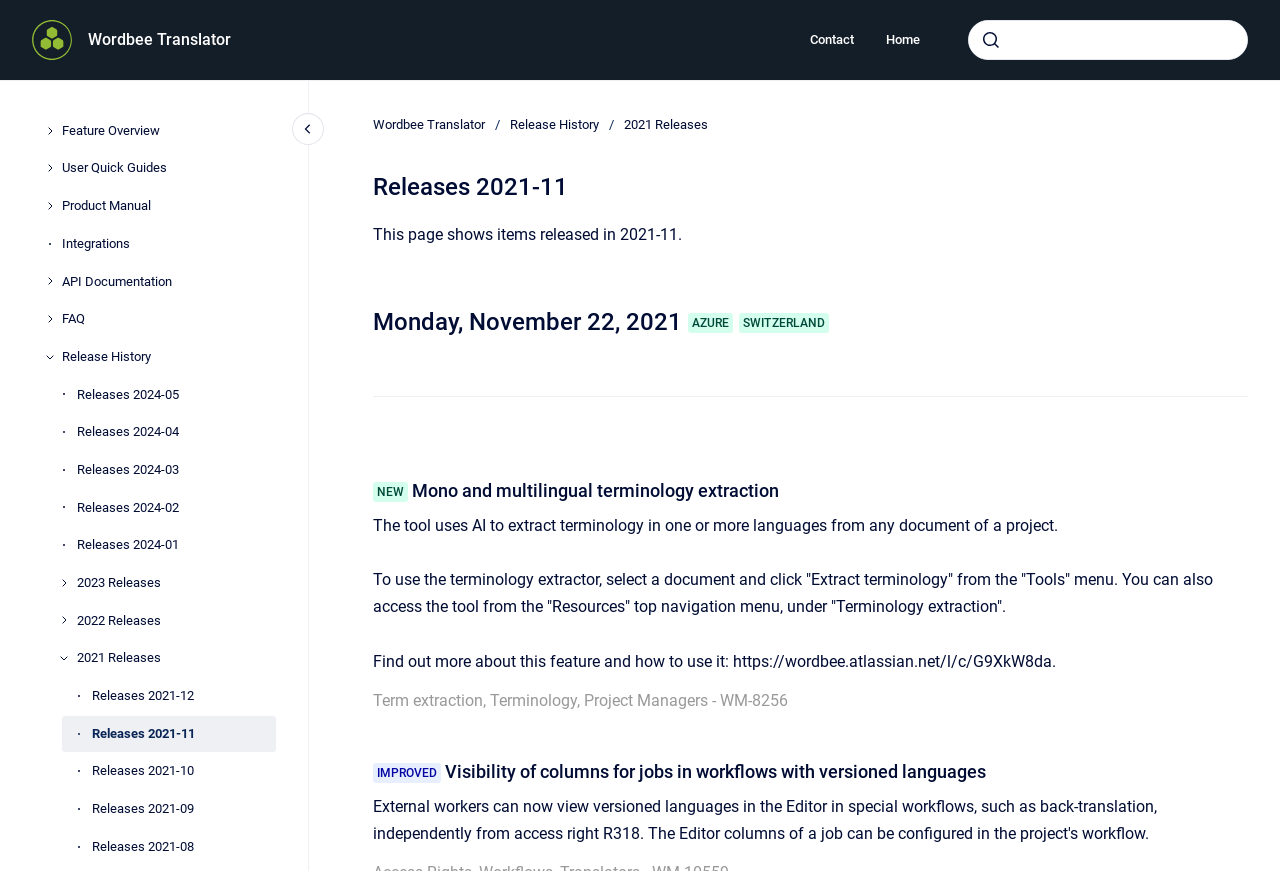Please identify the coordinates of the bounding box that should be clicked to fulfill this instruction: "Enter a comment".

None